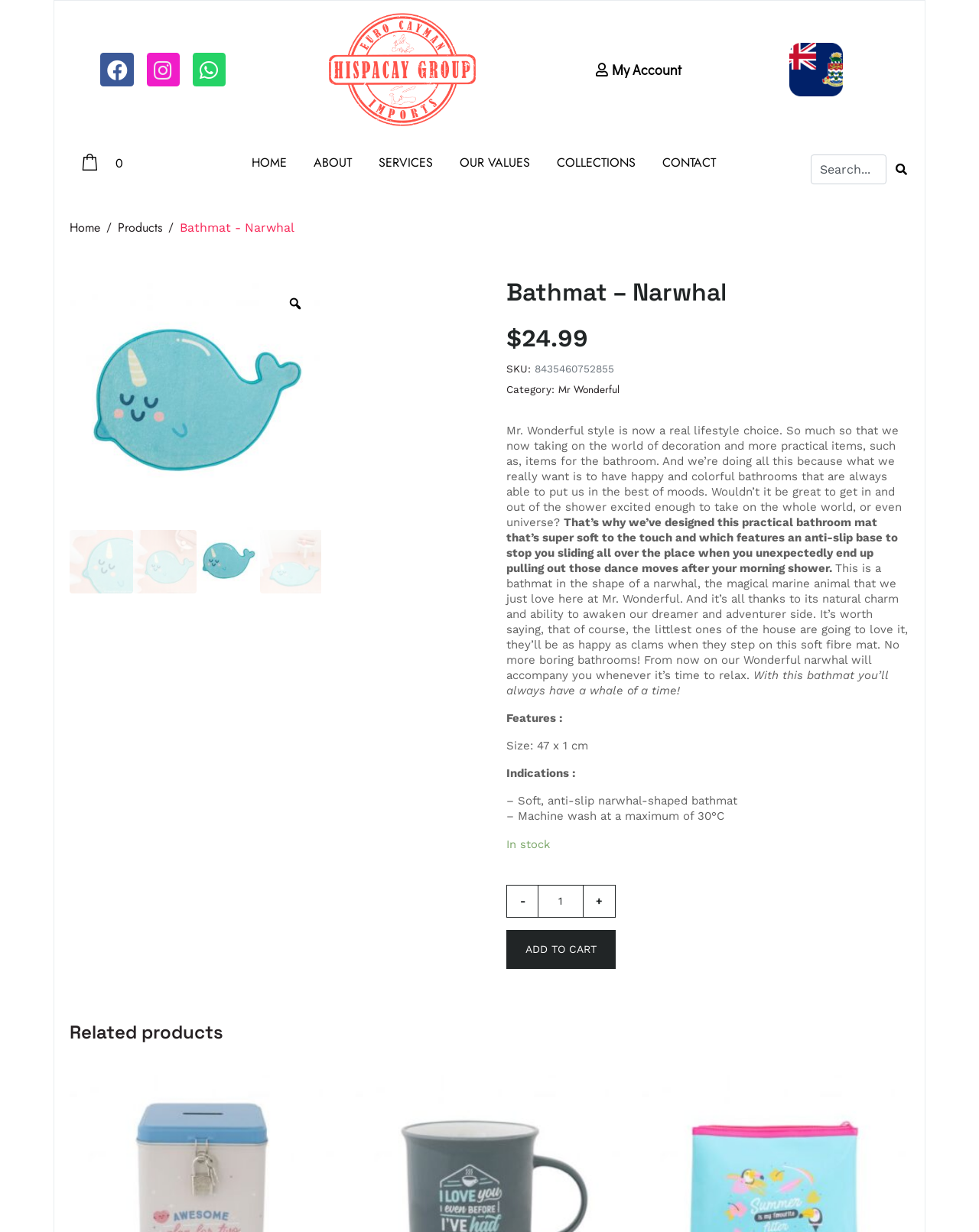What is the size of the bathmat?
Look at the image and respond with a single word or a short phrase.

47 x 1 cm